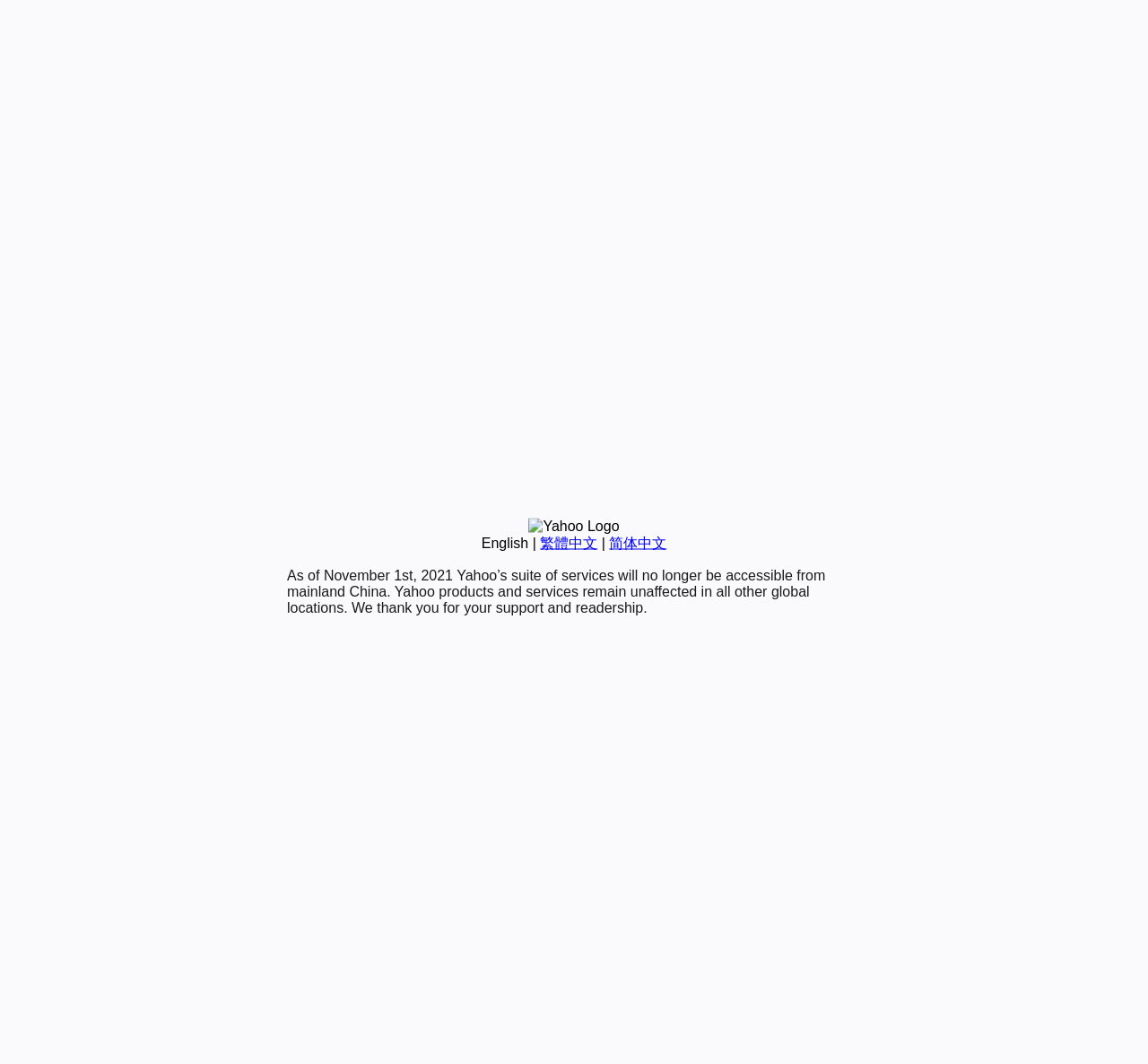Bounding box coordinates must be specified in the format (top-left x, top-left y, bottom-right x, bottom-right y). All values should be floating point numbers between 0 and 1. What are the bounding box coordinates of the UI element described as: English

[0.419, 0.503, 0.46, 0.517]